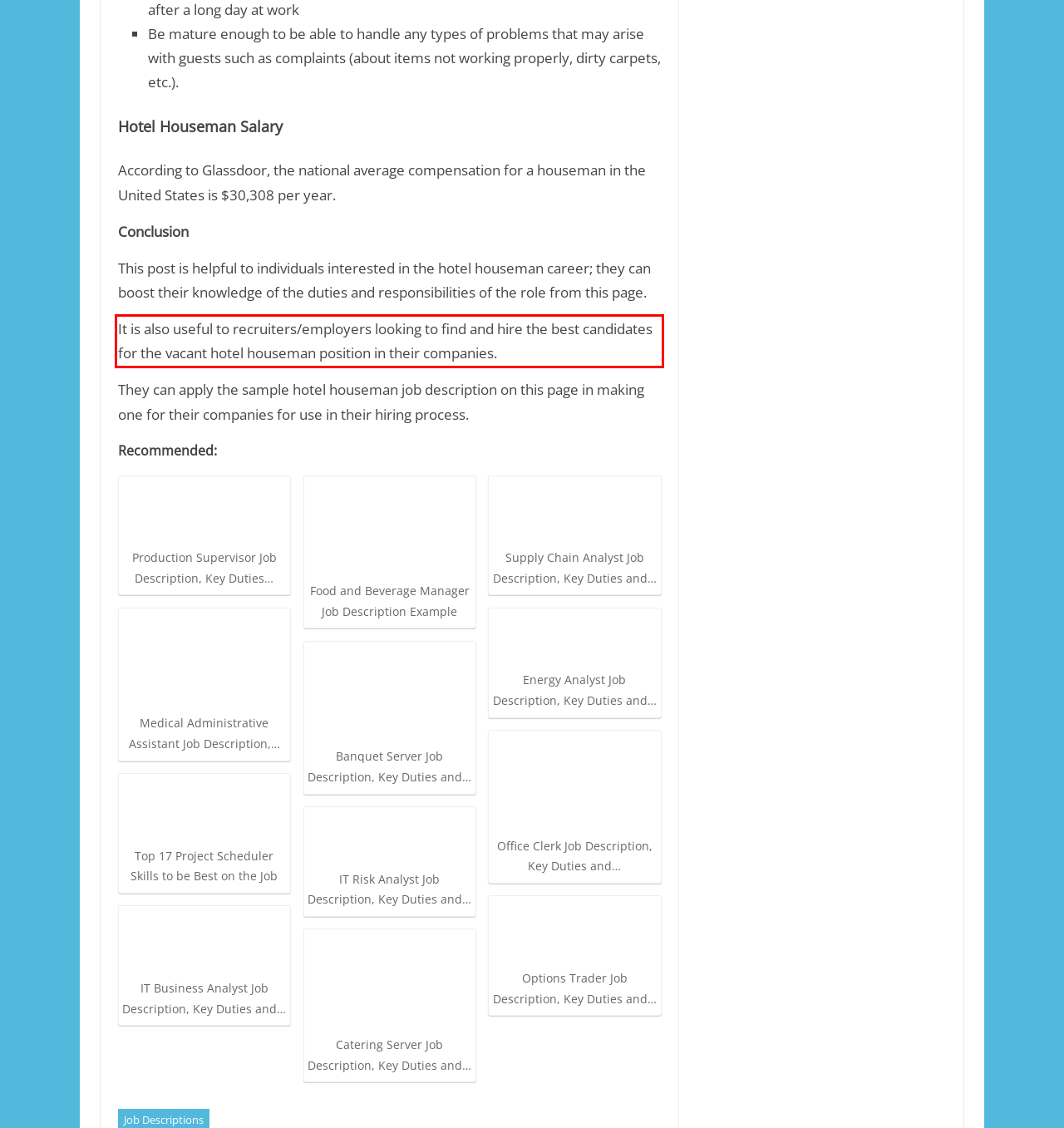Given the screenshot of the webpage, identify the red bounding box, and recognize the text content inside that red bounding box.

It is also useful to recruiters/employers looking to find and hire the best candidates for the vacant hotel houseman position in their companies.